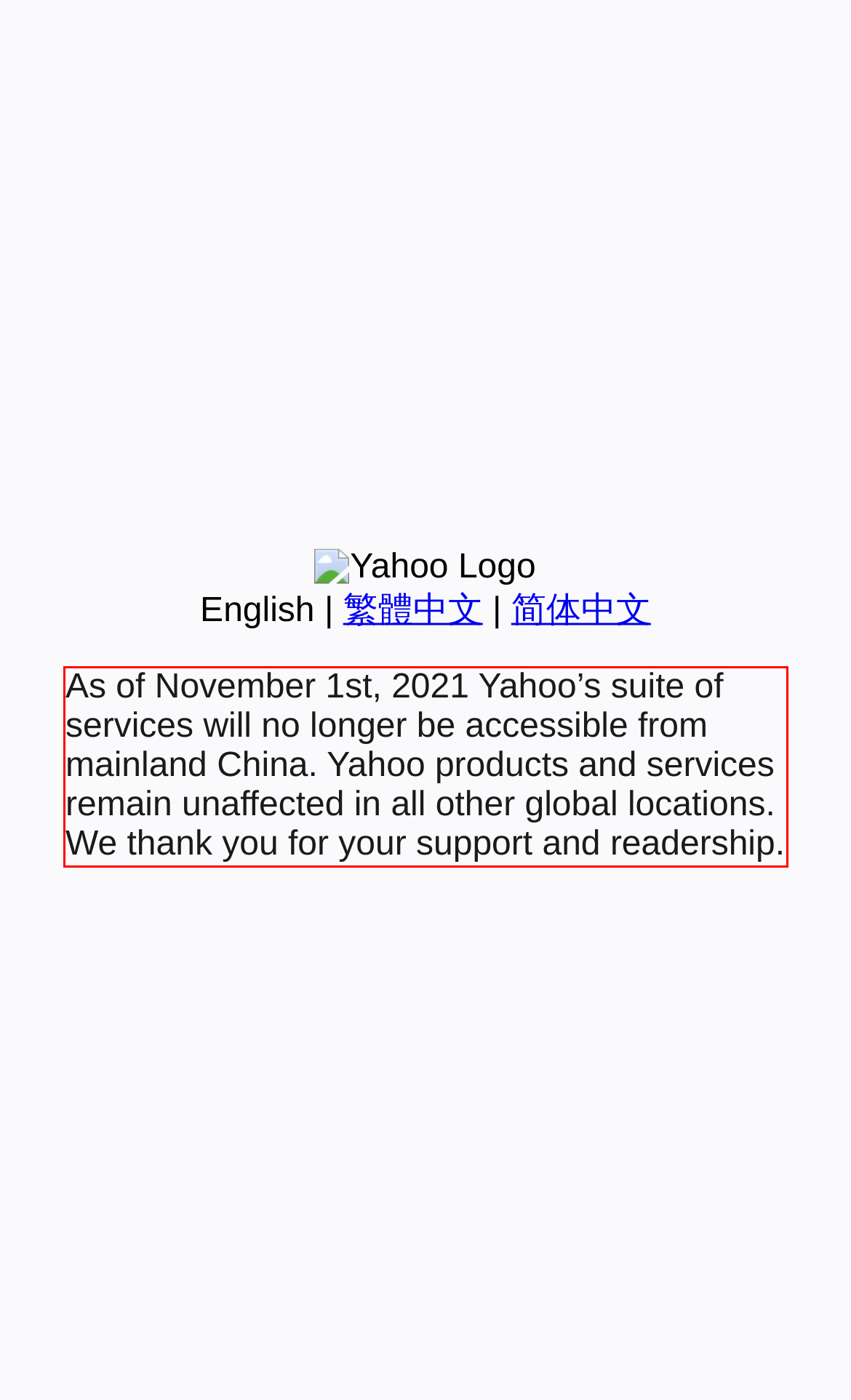Please perform OCR on the text content within the red bounding box that is highlighted in the provided webpage screenshot.

As of November 1st, 2021 Yahoo’s suite of services will no longer be accessible from mainland China. Yahoo products and services remain unaffected in all other global locations. We thank you for your support and readership.